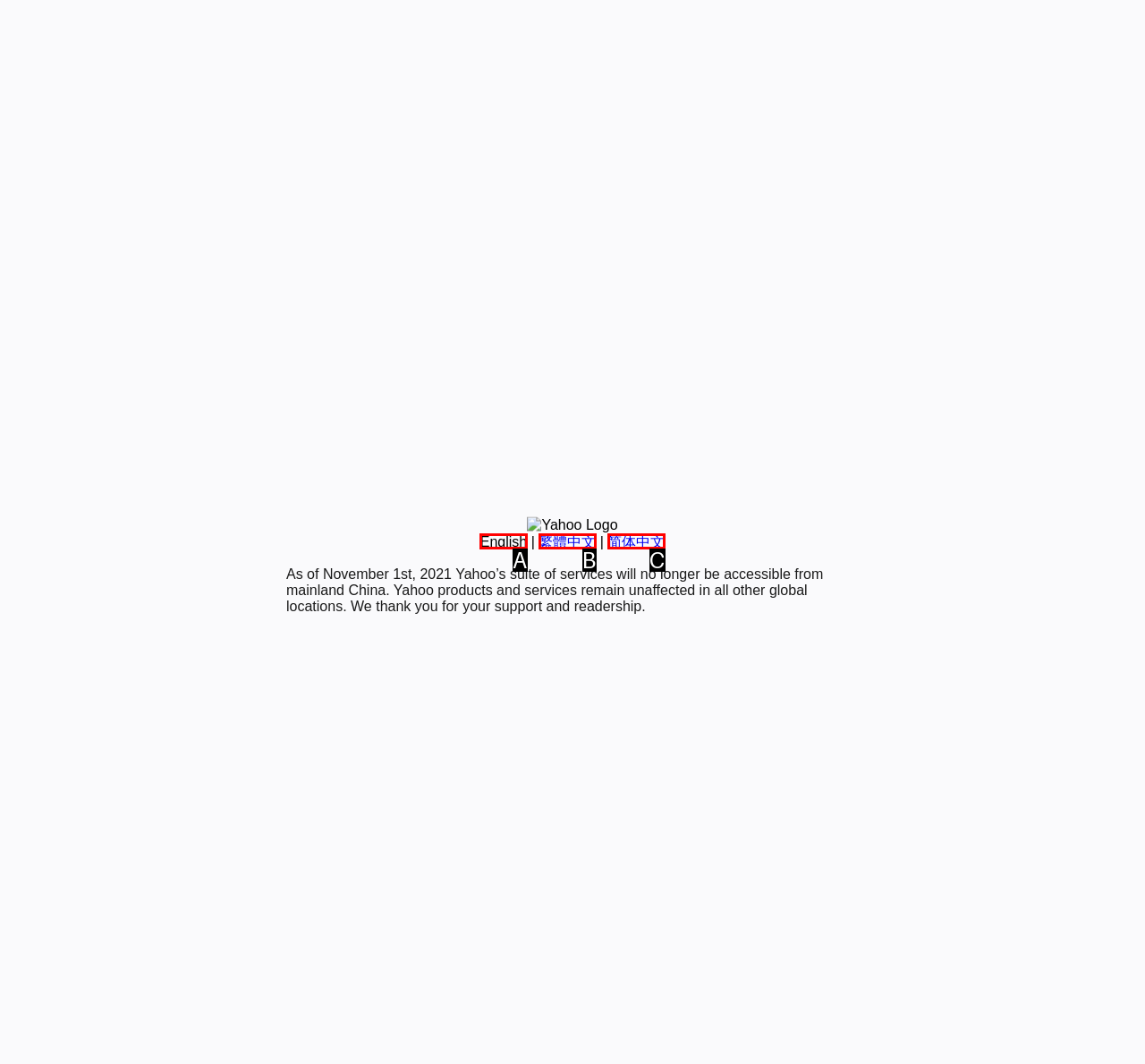Determine the HTML element that best matches this description: 繁體中文 from the given choices. Respond with the corresponding letter.

B